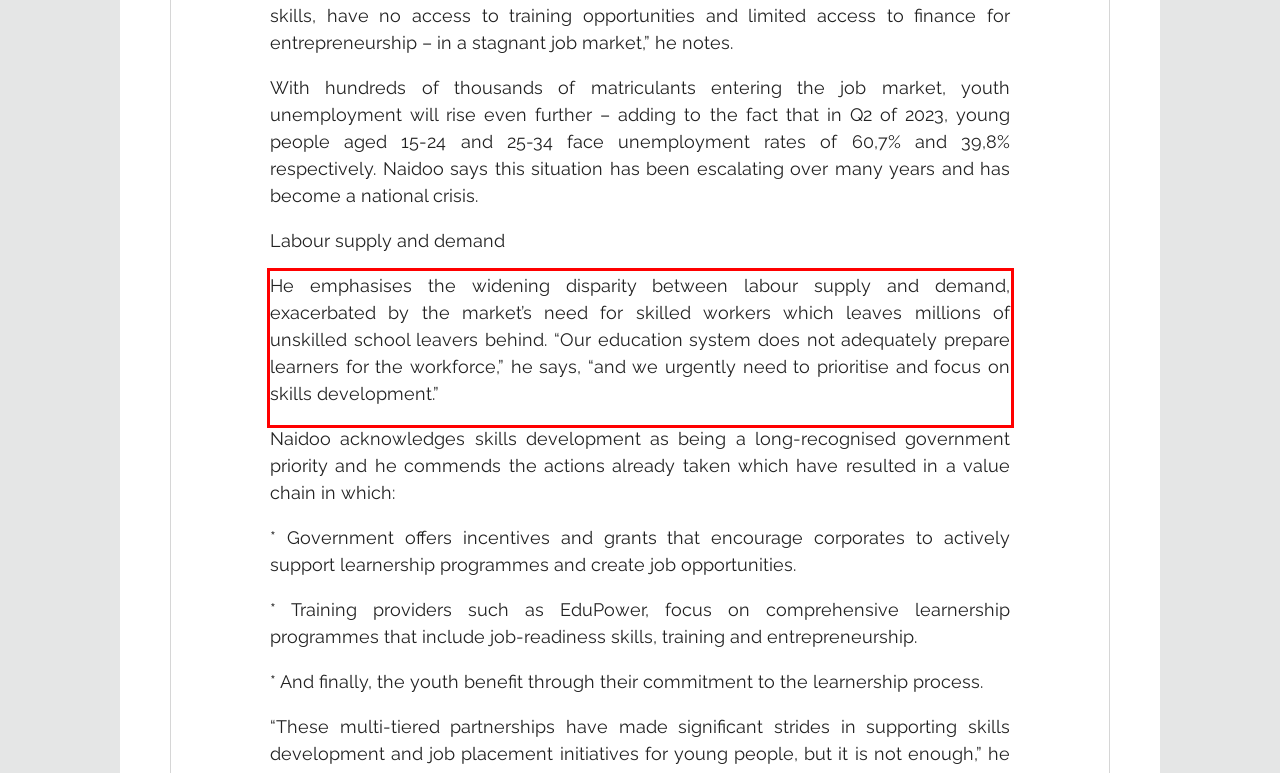You are given a webpage screenshot with a red bounding box around a UI element. Extract and generate the text inside this red bounding box.

He emphasises the widening disparity between labour supply and demand, exacerbated by the market’s need for skilled workers which leaves millions of unskilled school leavers behind. “Our education system does not adequately prepare learners for the workforce,” he says, “and we urgently need to prioritise and focus on skills development.”